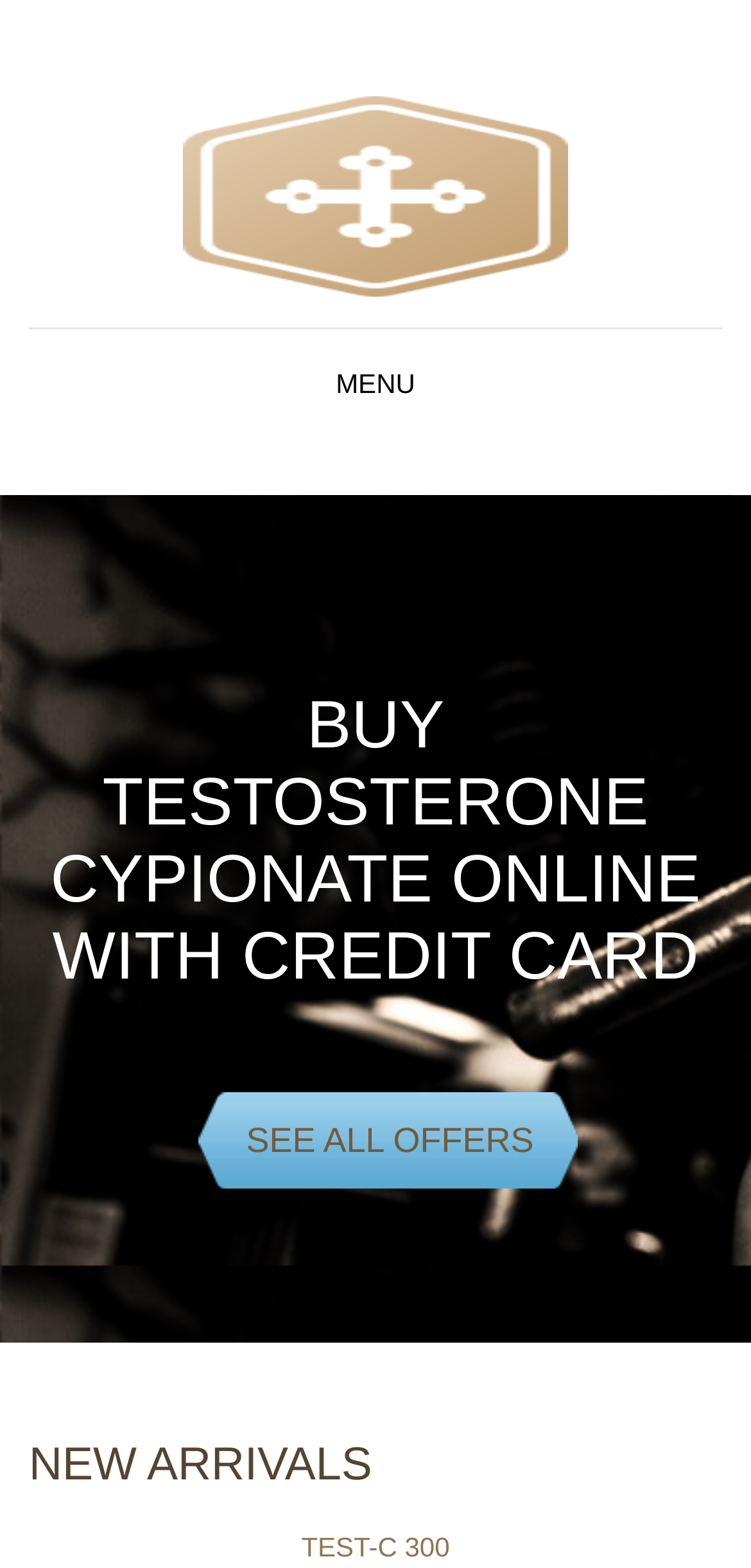Identify and extract the main heading from the webpage.

BUY TESTOSTERONE CYPIONATE ONLINE WITH CREDIT CARD